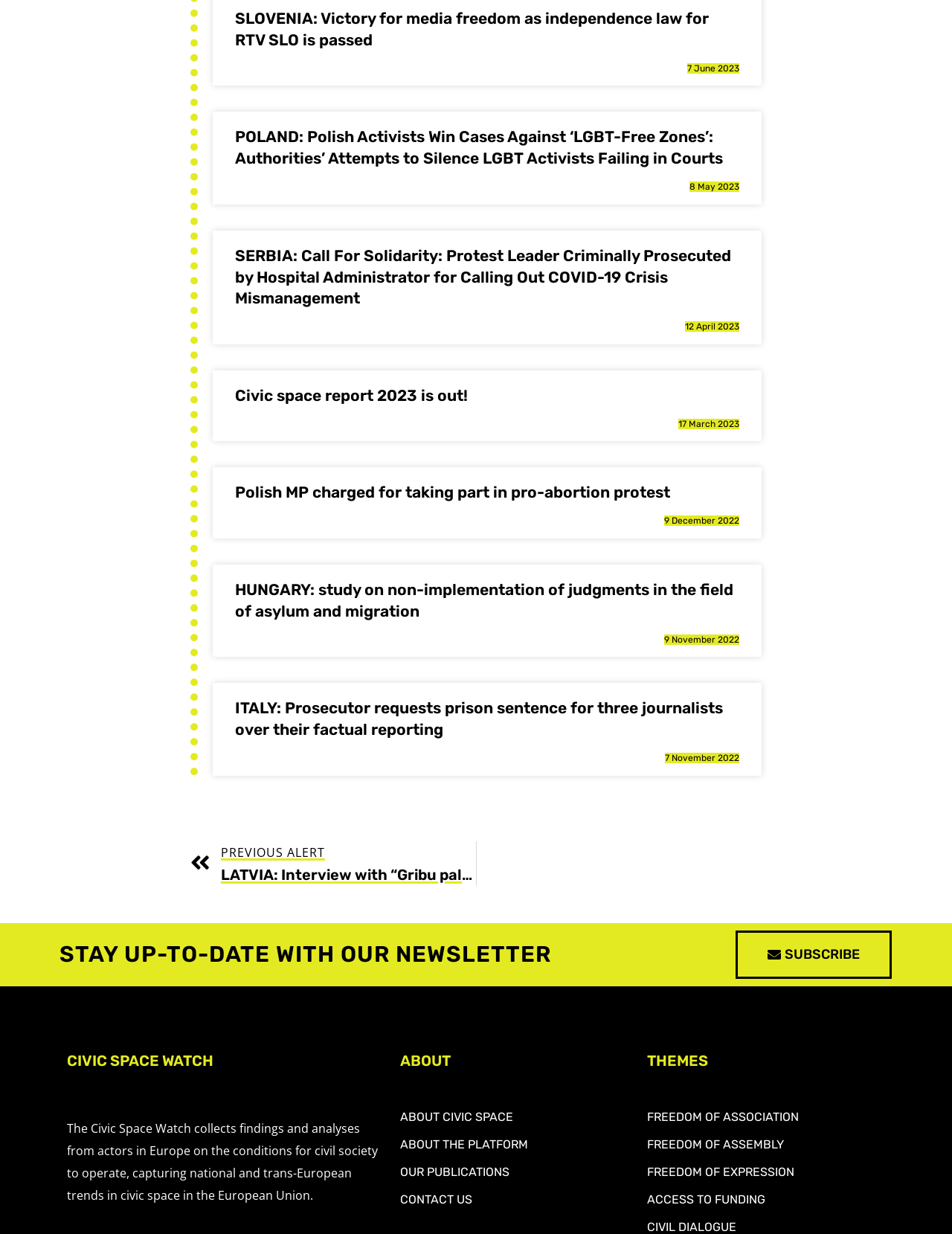What is the topic of the article with the heading 'Civic space report 2023 is out!'?
Please interpret the details in the image and answer the question thoroughly.

I found an article with the heading 'Civic space report 2023 is out!' which suggests that the topic of this article is the civic space report.